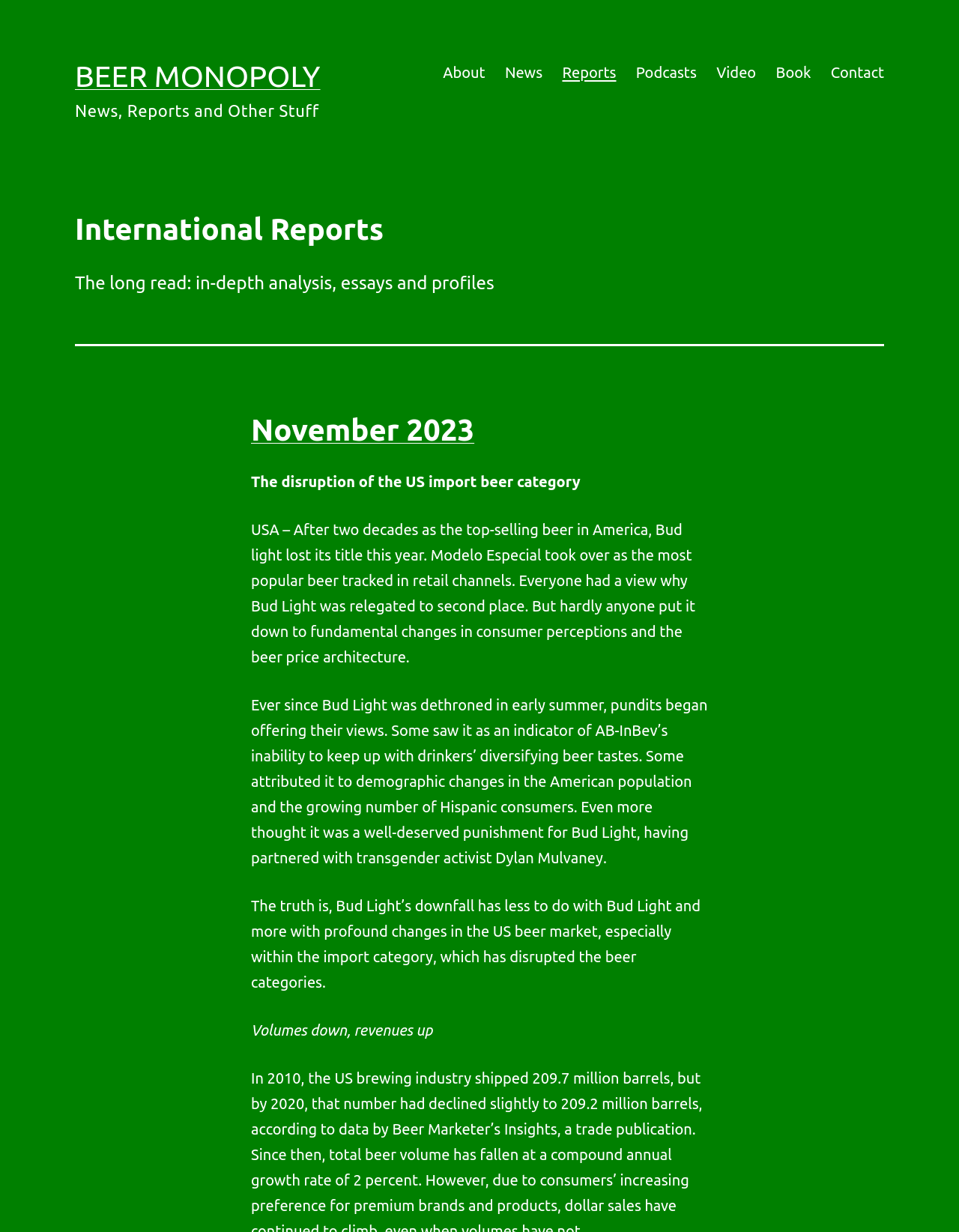Determine the bounding box coordinates for the UI element matching this description: "News".

[0.516, 0.044, 0.576, 0.074]